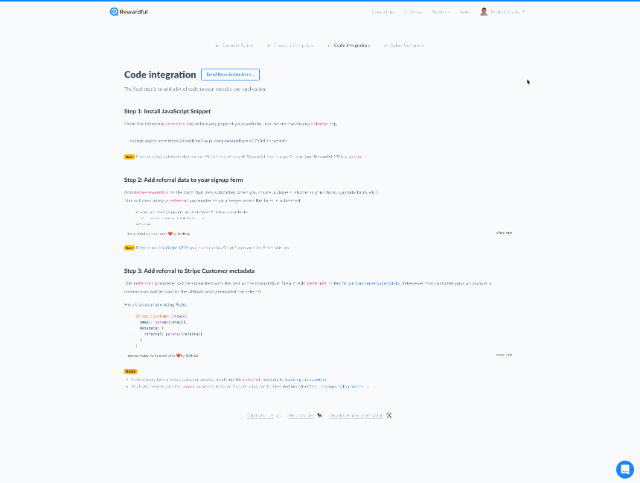Where is referral data added in Step 3?
Please respond to the question thoroughly and include all relevant details.

Step 3 provides instructions for adding referral data to Stripe customer metadata, ensuring seamless integration with payment processes. This step is important for tracking referrals and rewards.